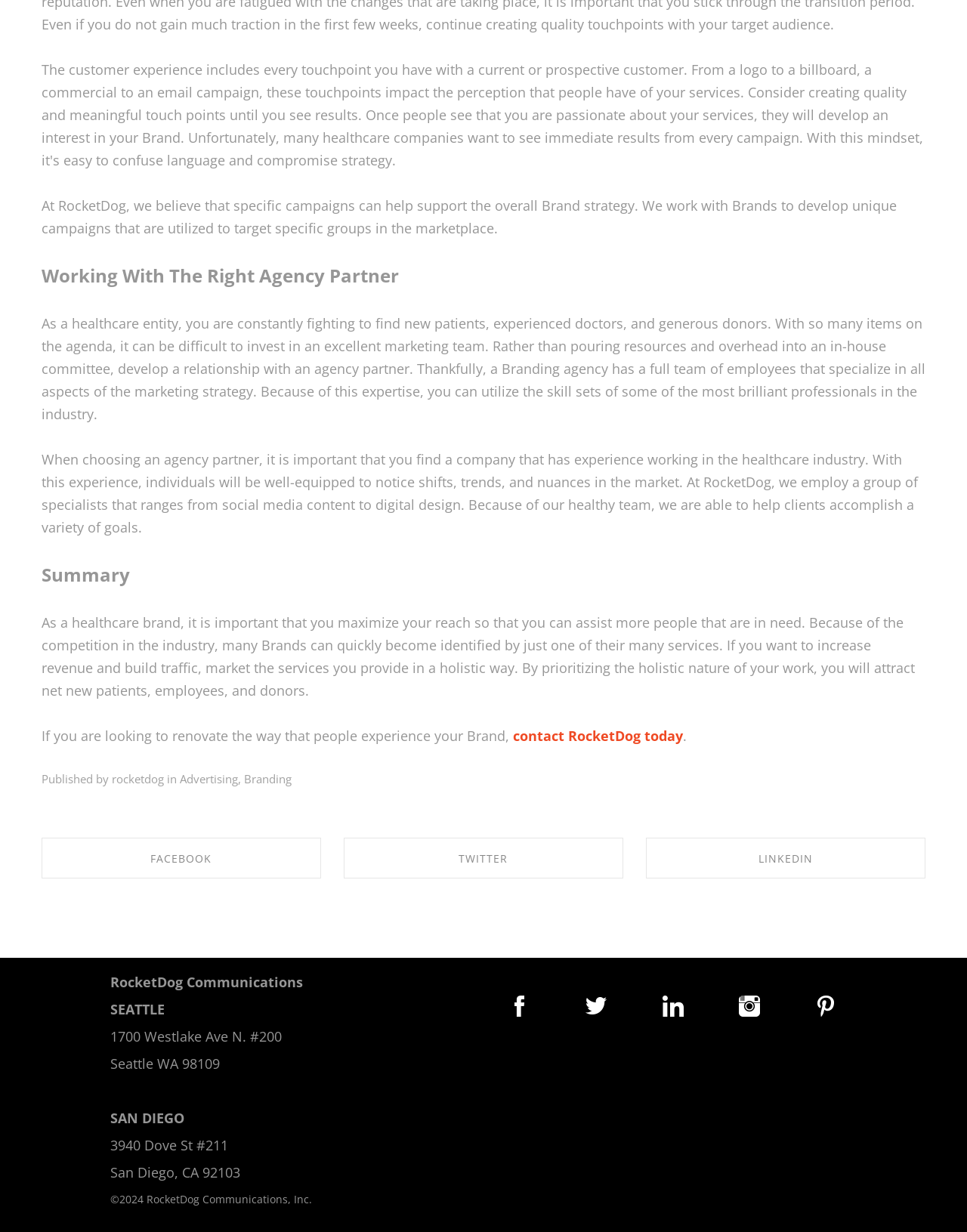What is the benefit of marketing services holistically?
Using the image, provide a concise answer in one word or a short phrase.

Increase revenue and build traffic